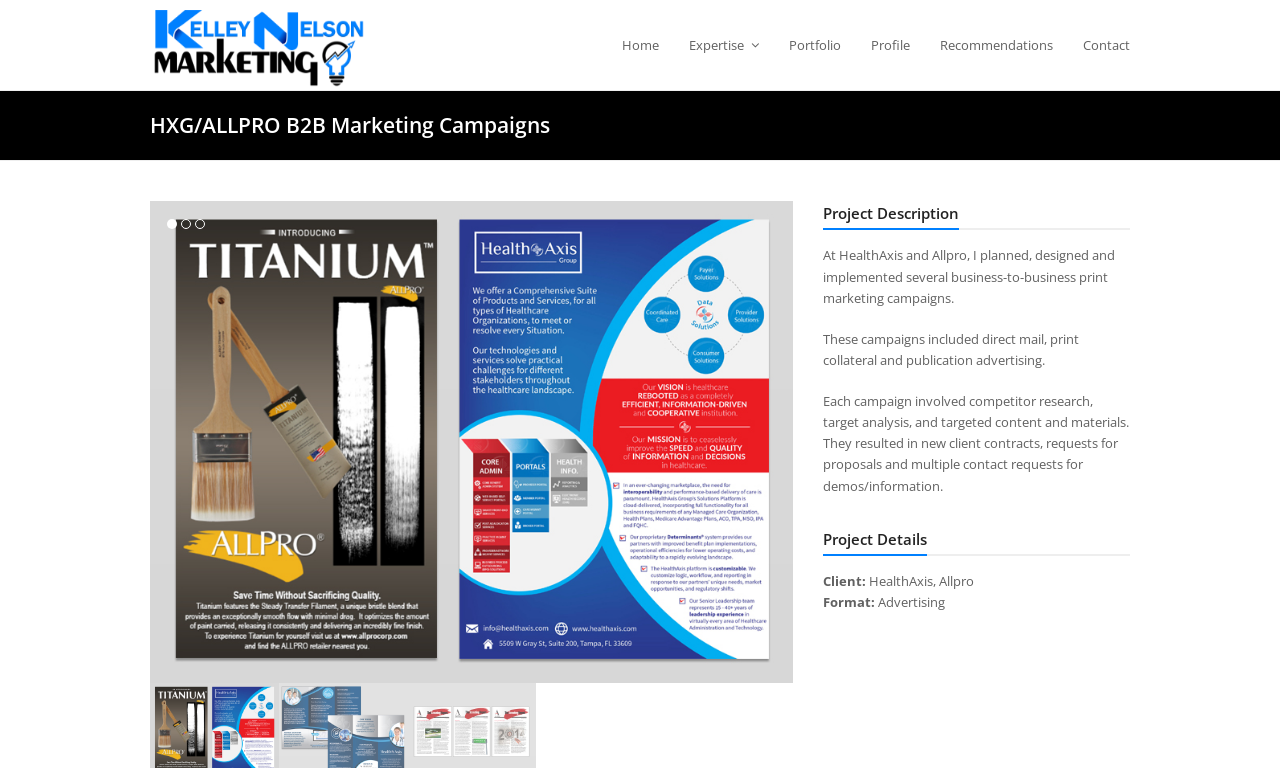What is the company name in the logo?
Please provide a detailed and comprehensive answer to the question.

I found the company name 'Kelley Nelson Marketing' in the logo by looking at the image element with the same text description, which is a child element of the link with the same text description, and it is located at the top-left corner of the webpage.